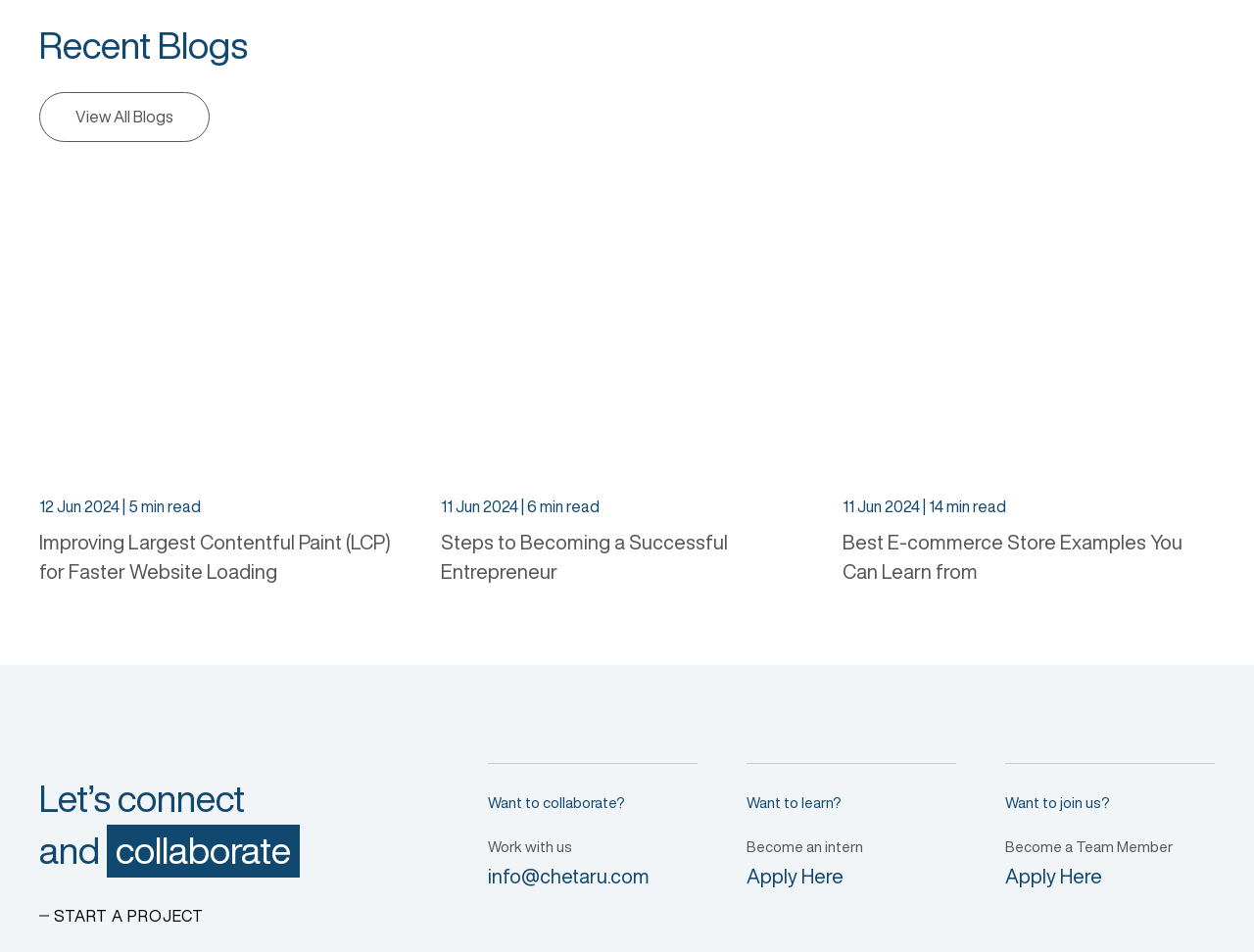Determine the bounding box coordinates of the area to click in order to meet this instruction: "Start a project".

[0.031, 0.954, 0.163, 0.97]